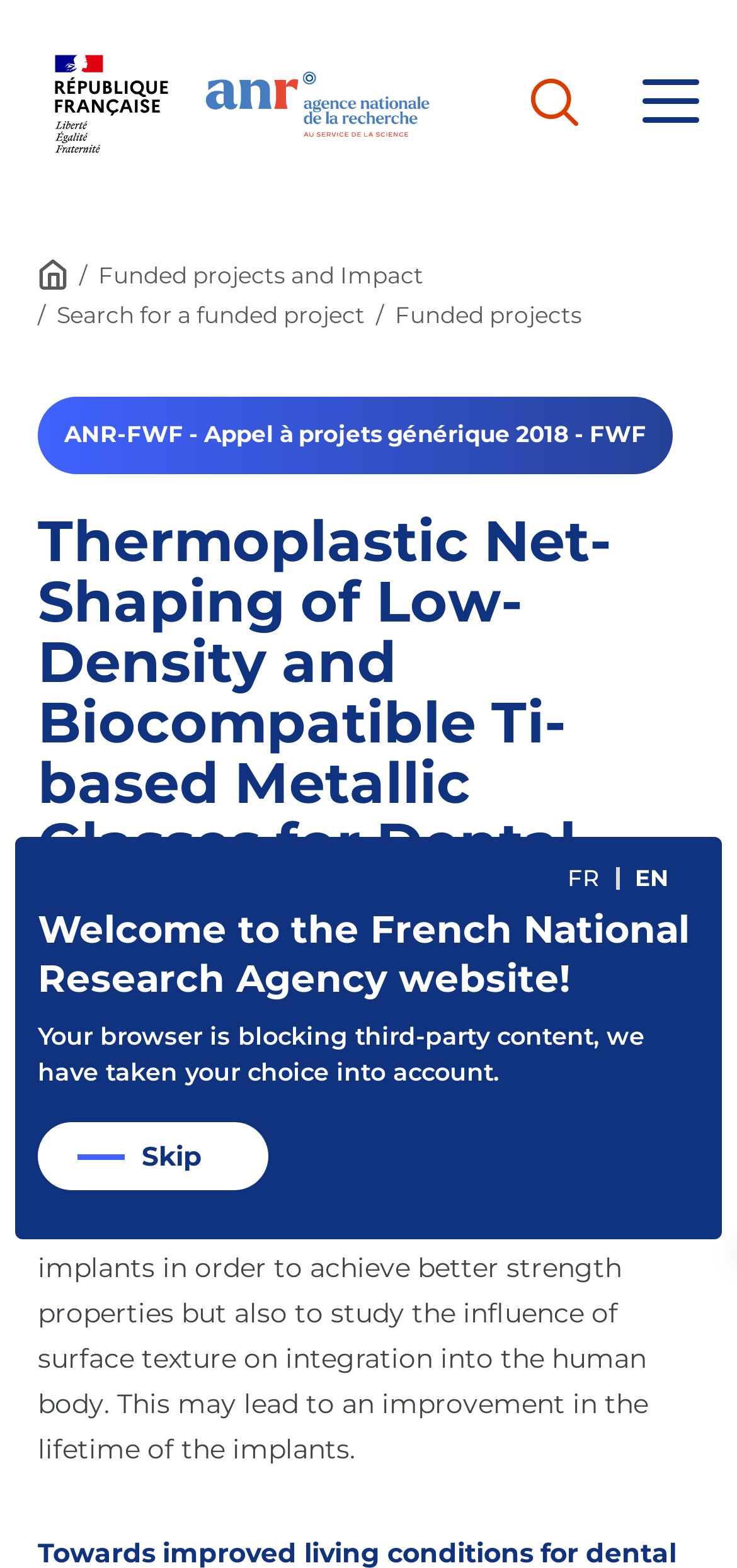Find the main header of the webpage and produce its text content.

Thermoplastic Net-Shaping of Low-Density and Biocompatible Ti-based Metallic Glasses for Dental Implants – TNT